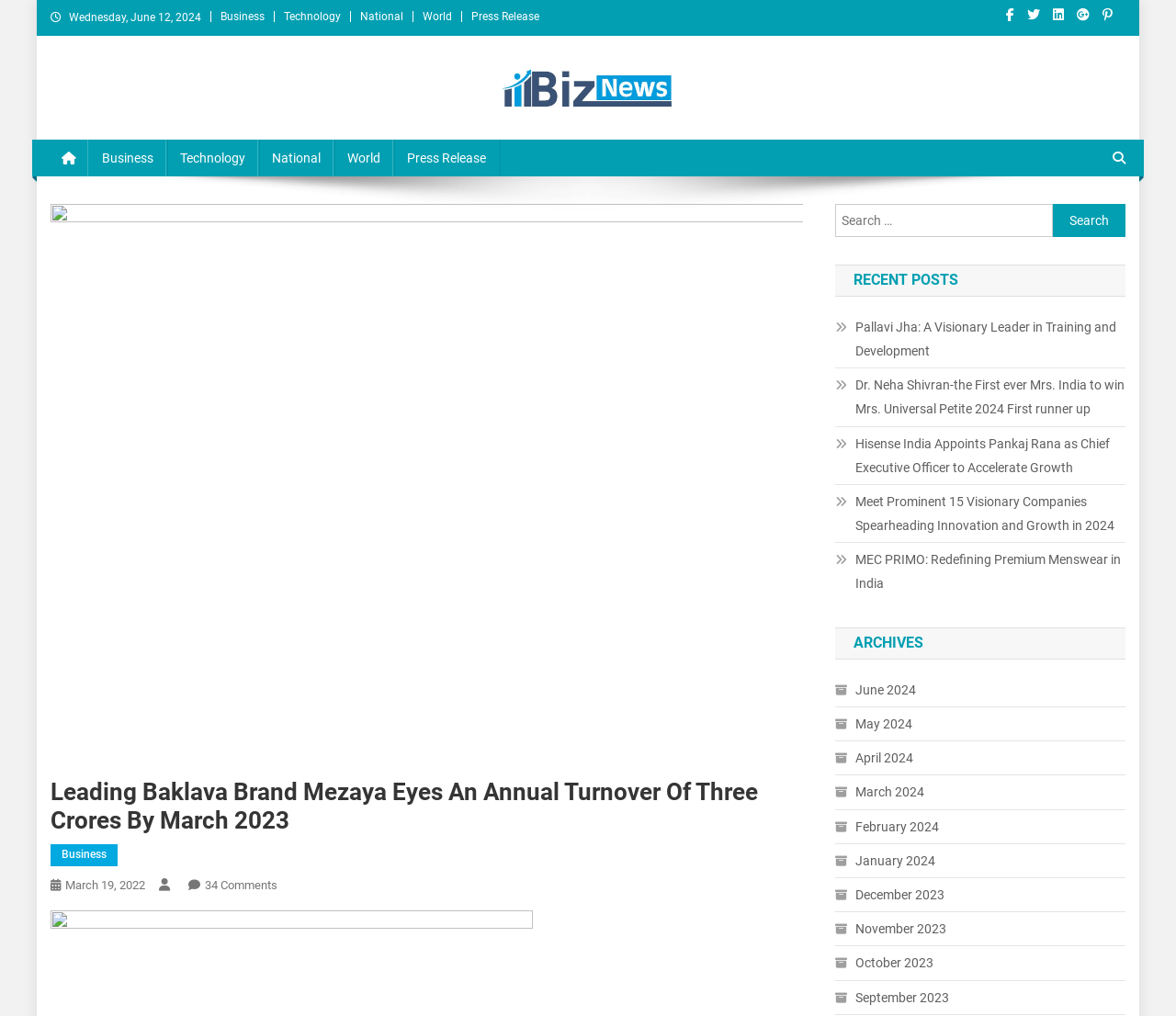Offer a meticulous caption that includes all visible features of the webpage.

This webpage appears to be a news article page, specifically focused on business news. At the top, there is a date displayed, "Wednesday, June 12, 2024", followed by a row of links to different news categories, including "Business", "Technology", "National", "World", and "Press Release". 

Below this, there is a prominent link to "Biz News" with an accompanying image, and a subtitle "All About Business". To the right of this, there are several social media links represented by icons.

The main content of the page is an article with the title "Leading Baklava Brand Mezaya Eyes An Annual Turnover Of Three Crores By March 2023". Below the title, there are links to related categories, including "Business", and a timestamp "March 19, 2022". There is also a link to comments on the article, "34 Comments On Leading Baklava Brand Mezaya Eyes An Annual Turnover Of Three Crores By March 2023".

On the right side of the page, there is a search bar with a label "Search for:", and a button to submit the search query. Below this, there are headings for "RECENT POSTS" and "ARCHIVES". Under "RECENT POSTS", there are five links to different news articles, each with a brief summary. Under "ARCHIVES", there are links to news articles organized by month, from June 2024 to September 2023.